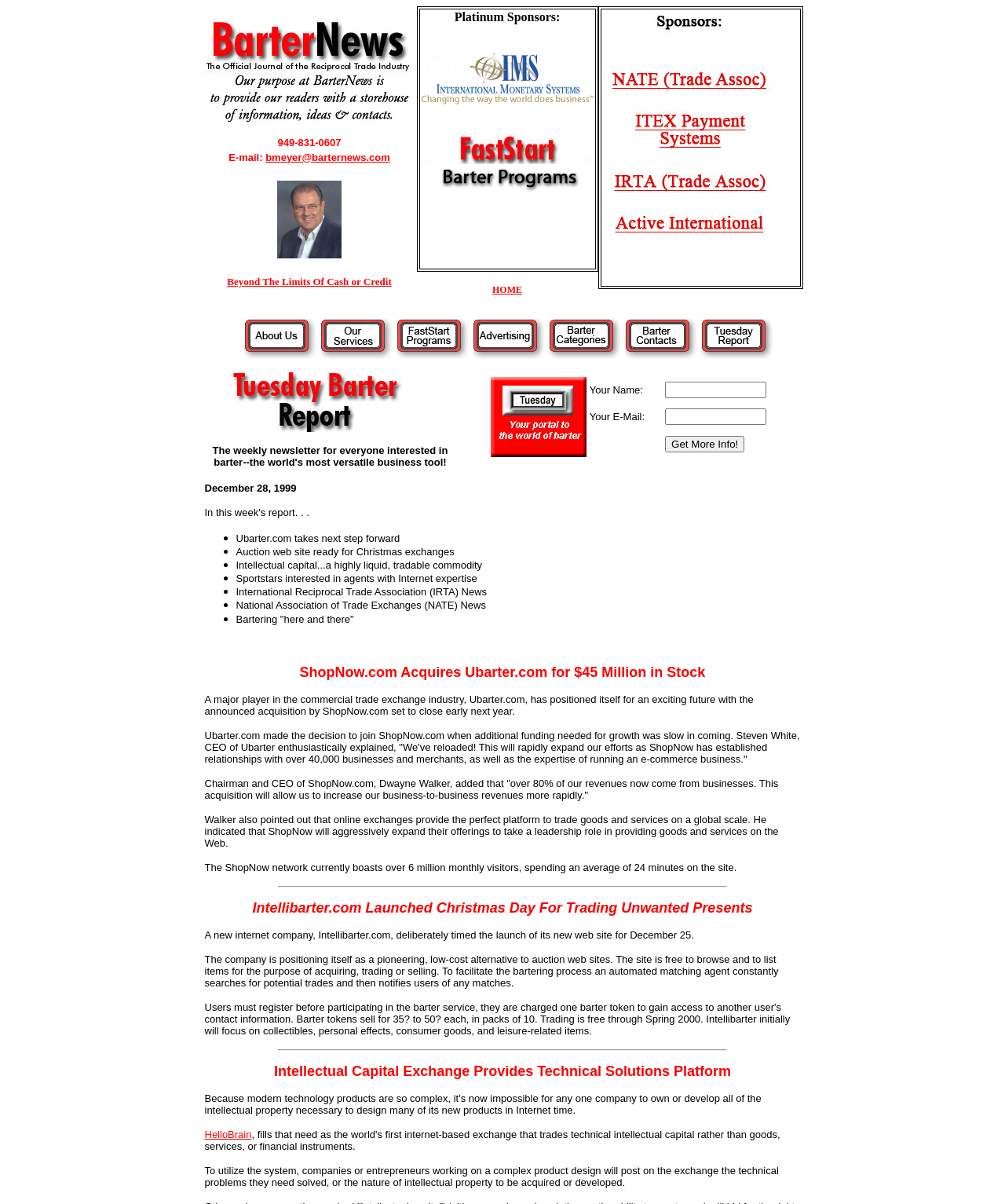Based on the element description "Imported - menu", predict the bounding box coordinates of the UI element.

[0.771, 0.263, 0.855, 0.3]